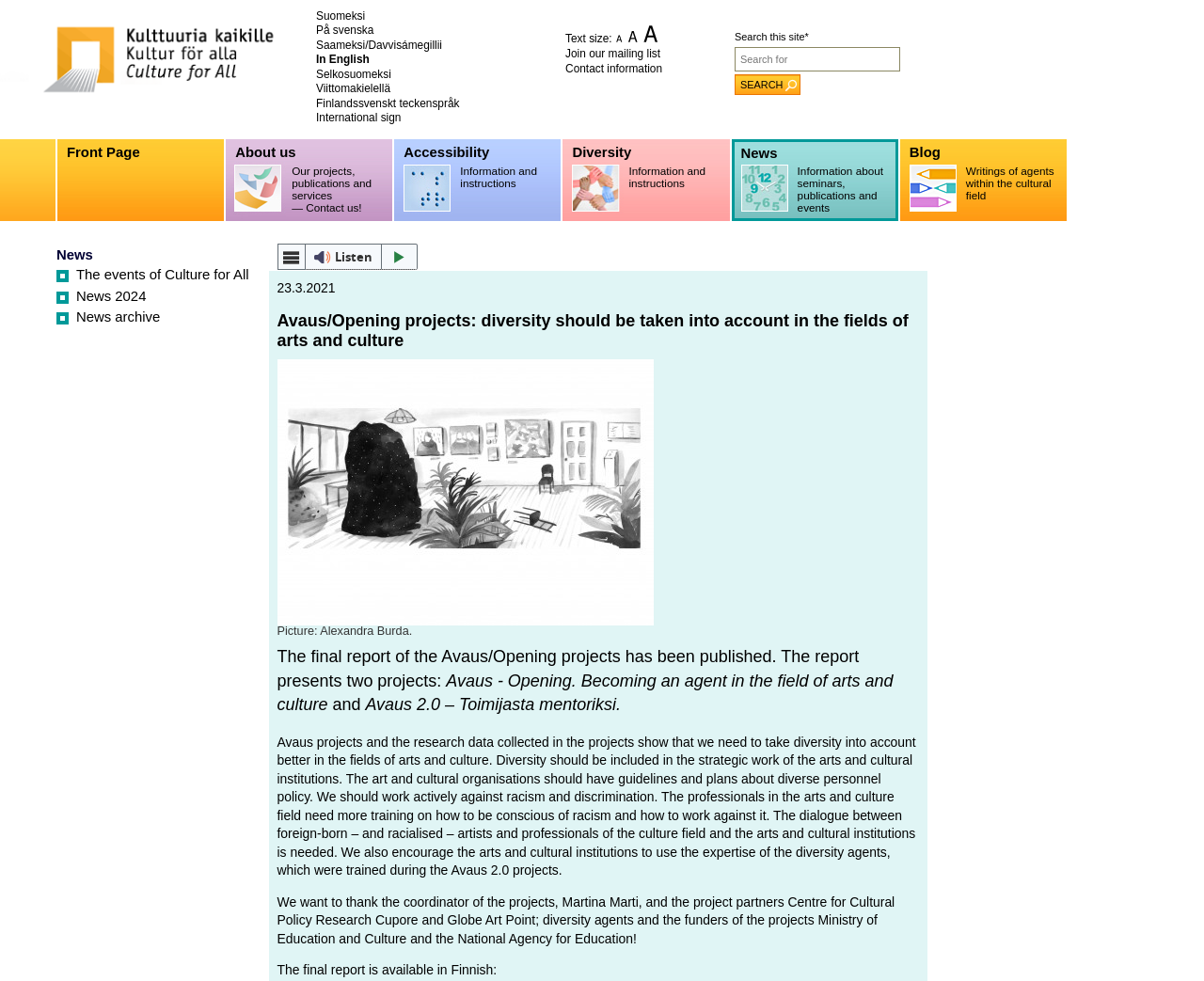Please provide a one-word or phrase answer to the question: 
What type of content is available in the 'Blog' section?

Writings of agents